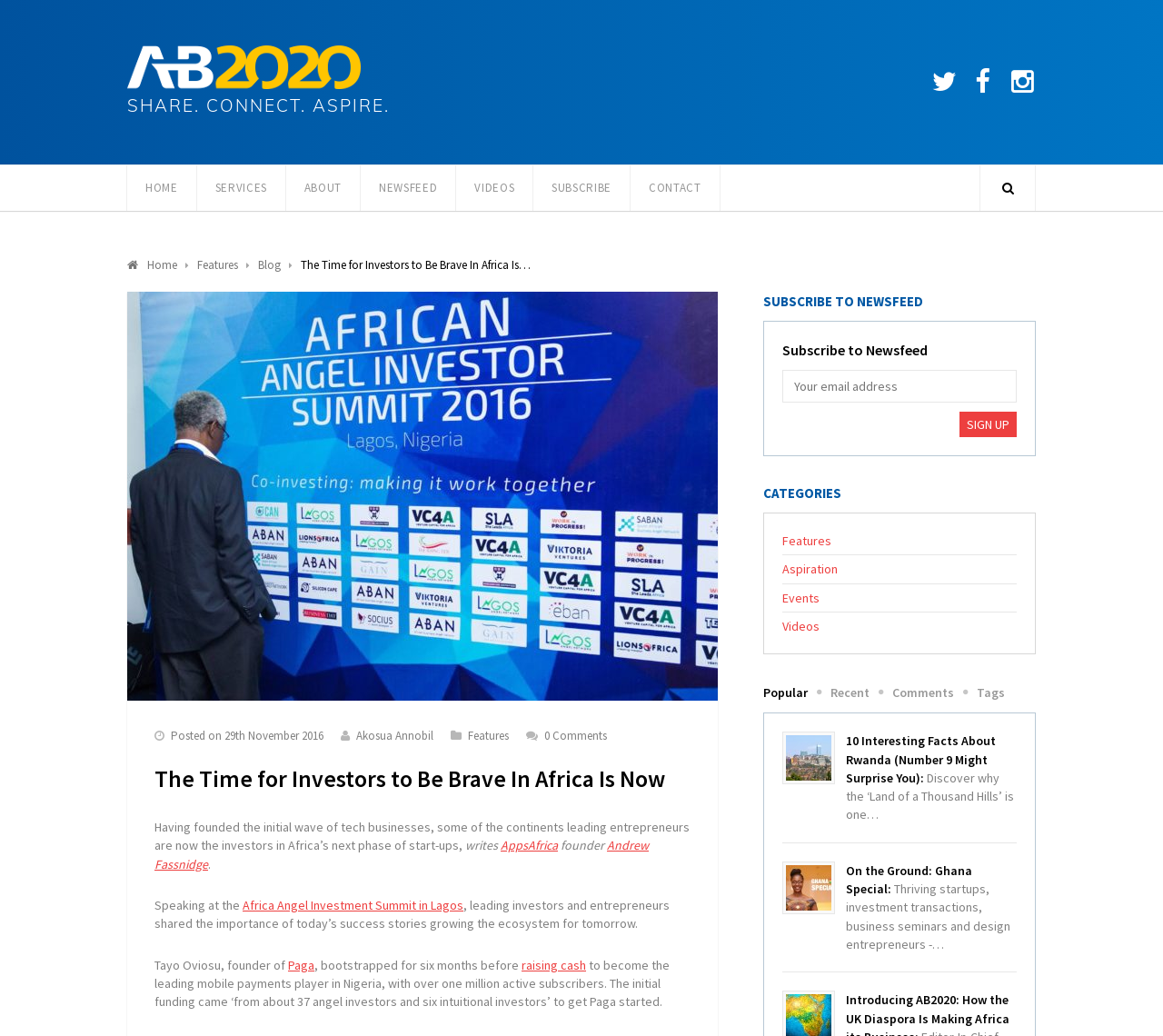Refer to the element description Comments and identify the corresponding bounding box in the screenshot. Format the coordinates as (top-left x, top-left y, bottom-right x, bottom-right y) with values in the range of 0 to 1.

[0.767, 0.658, 0.82, 0.679]